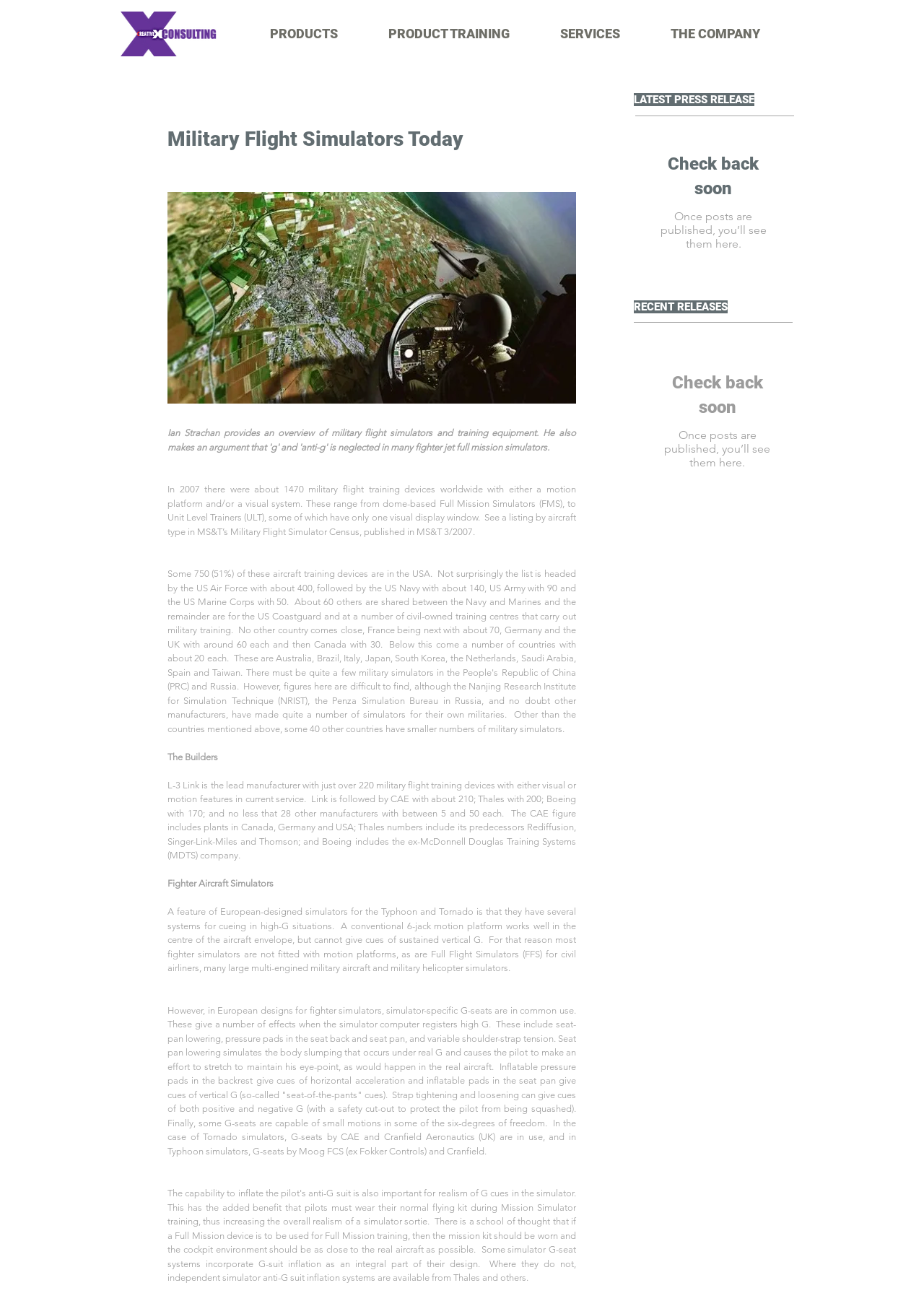What is the main topic of this webpage?
Refer to the image and give a detailed response to the question.

Based on the webpage content, it appears that the main topic is military flight simulators, as evidenced by the heading 'Military Flight Simulators Today' and the discussion of various aspects of military flight simulators, including their types, manufacturers, and features.